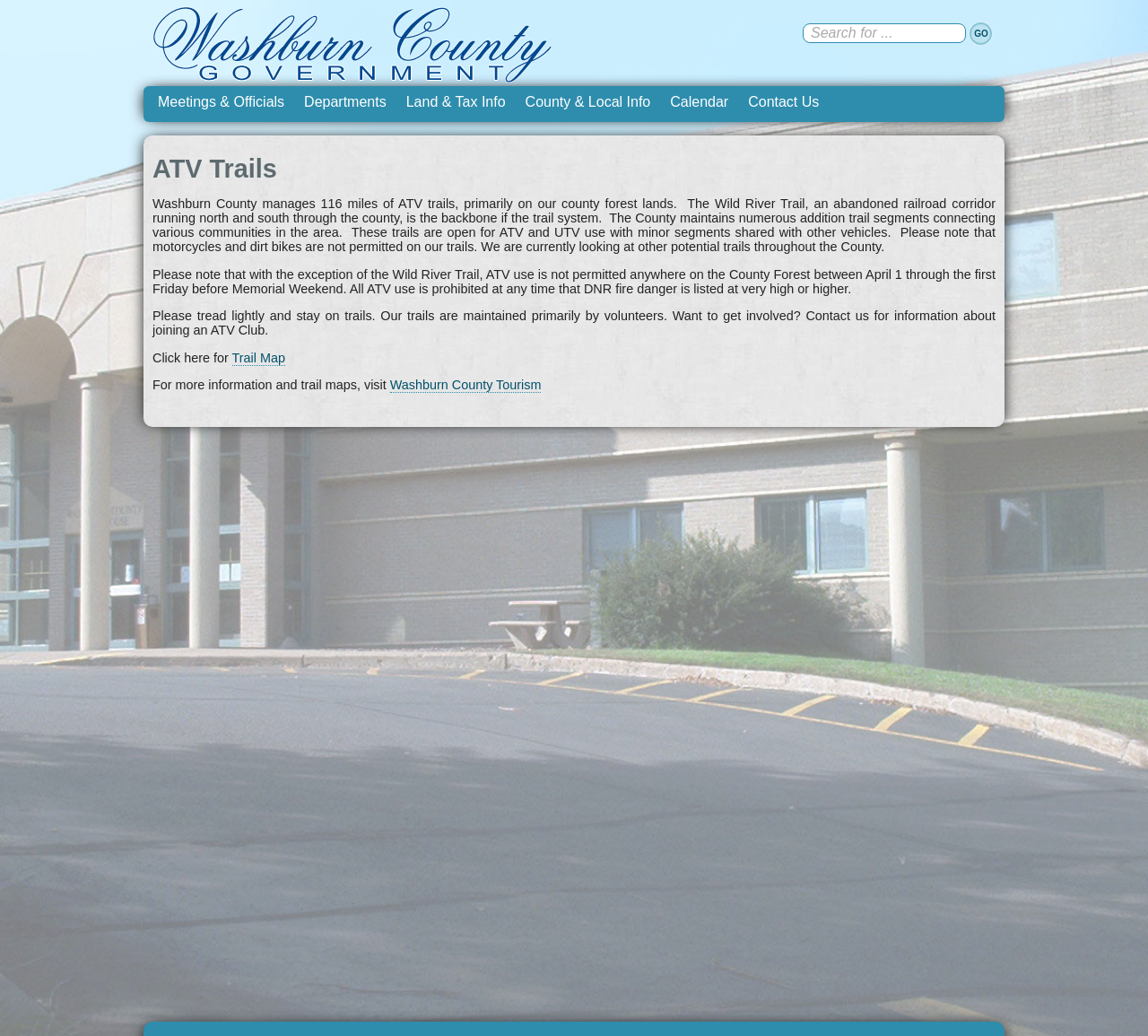What is the purpose of the 'Search for...' textbox?
Based on the screenshot, provide a one-word or short-phrase response.

Search